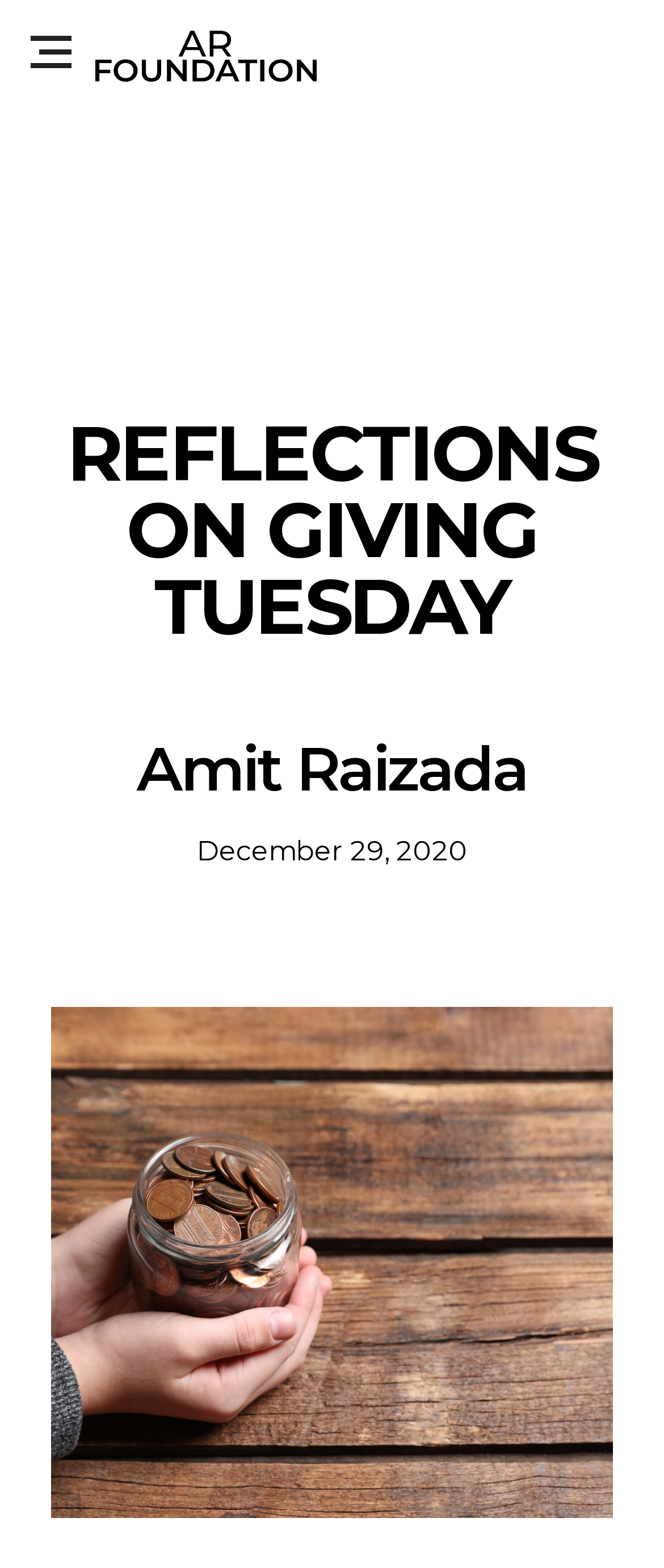What is the principal heading displayed on the webpage?

REFLECTIONS ON GIVING TUESDAY